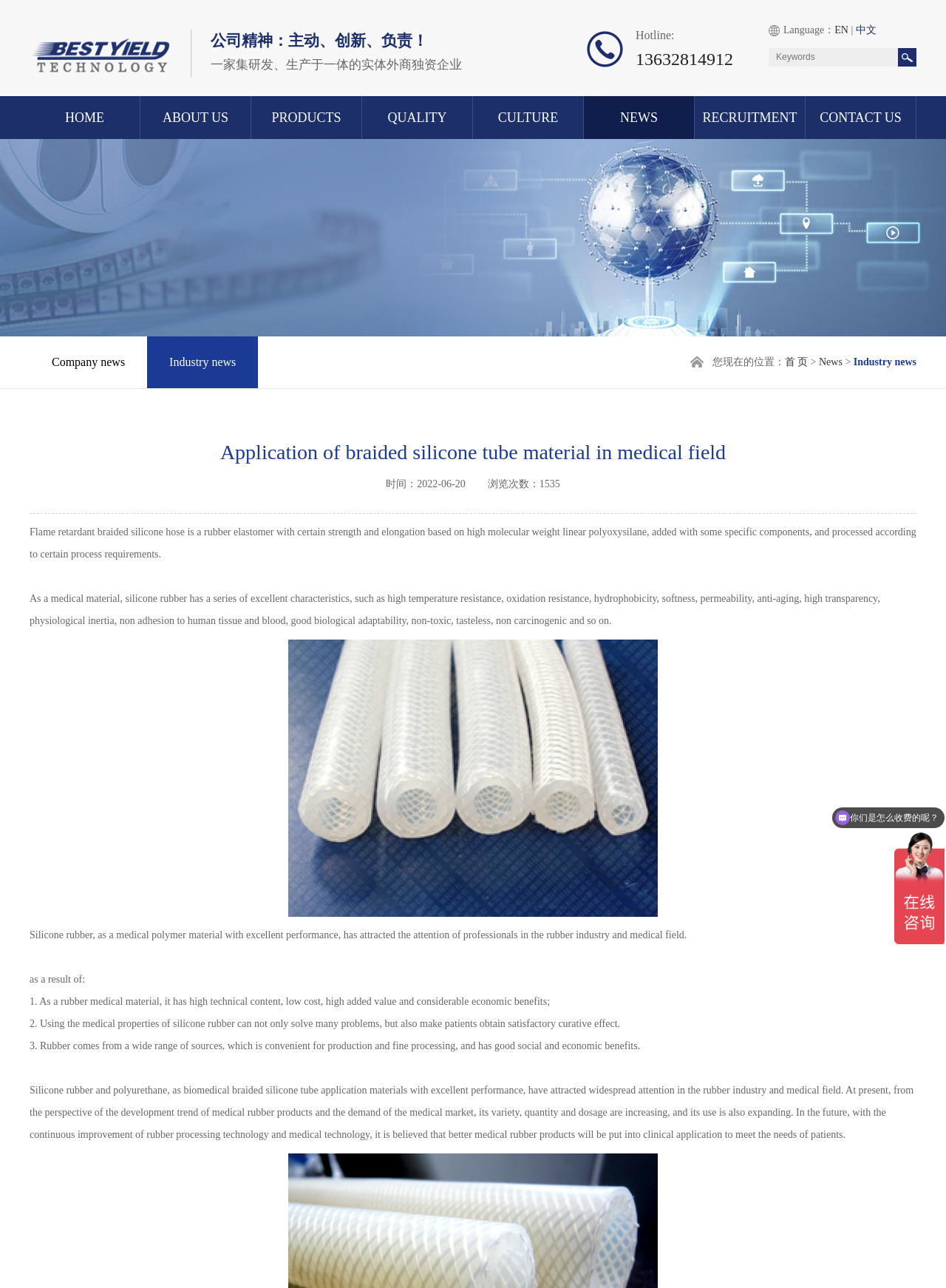Locate the bounding box coordinates of the clickable region to complete the following instruction: "Click the 'CONTACT US' link."

[0.852, 0.075, 0.968, 0.108]